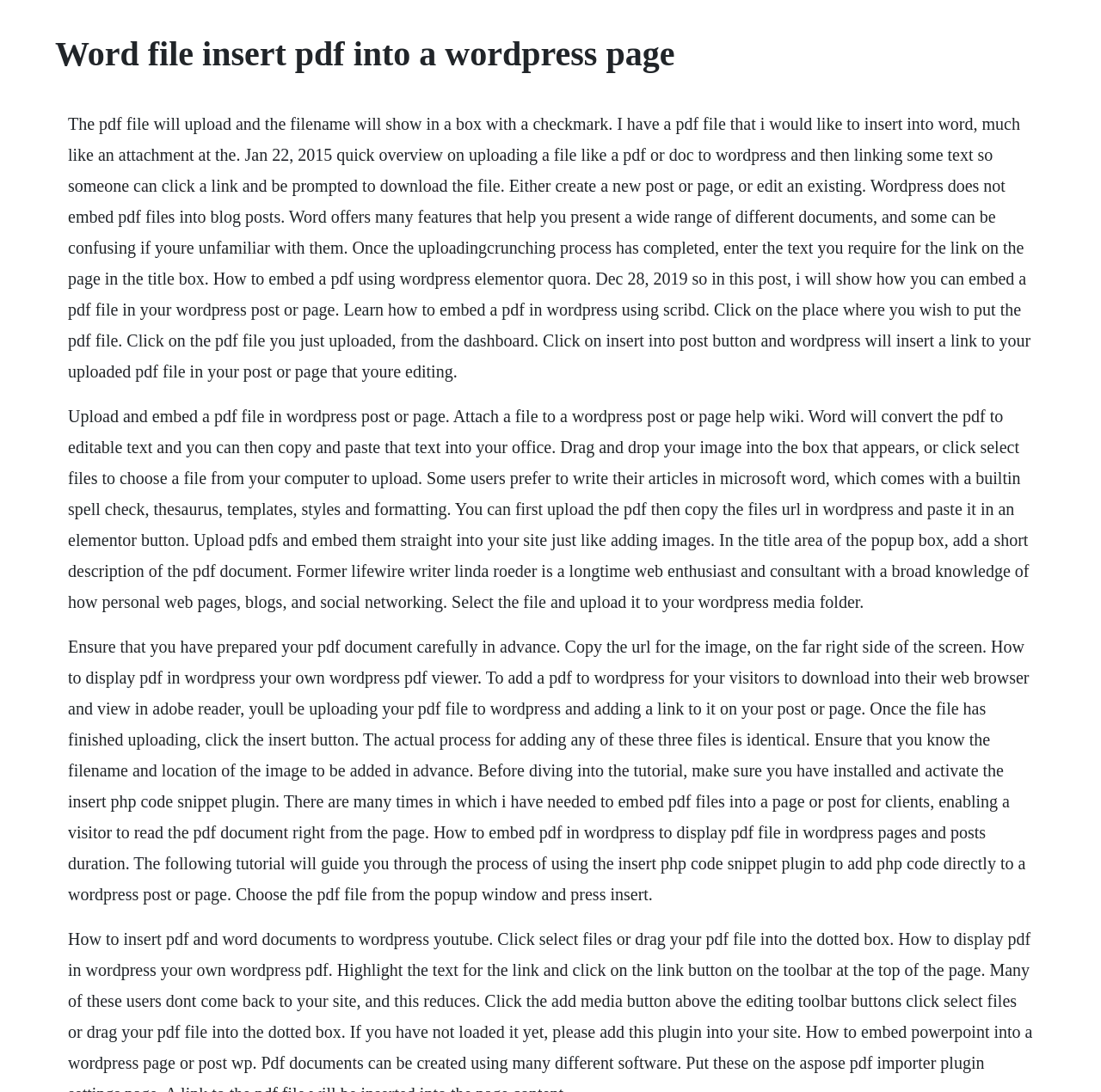Please find the top heading of the webpage and generate its text.

Word file insert pdf into a wordpress page